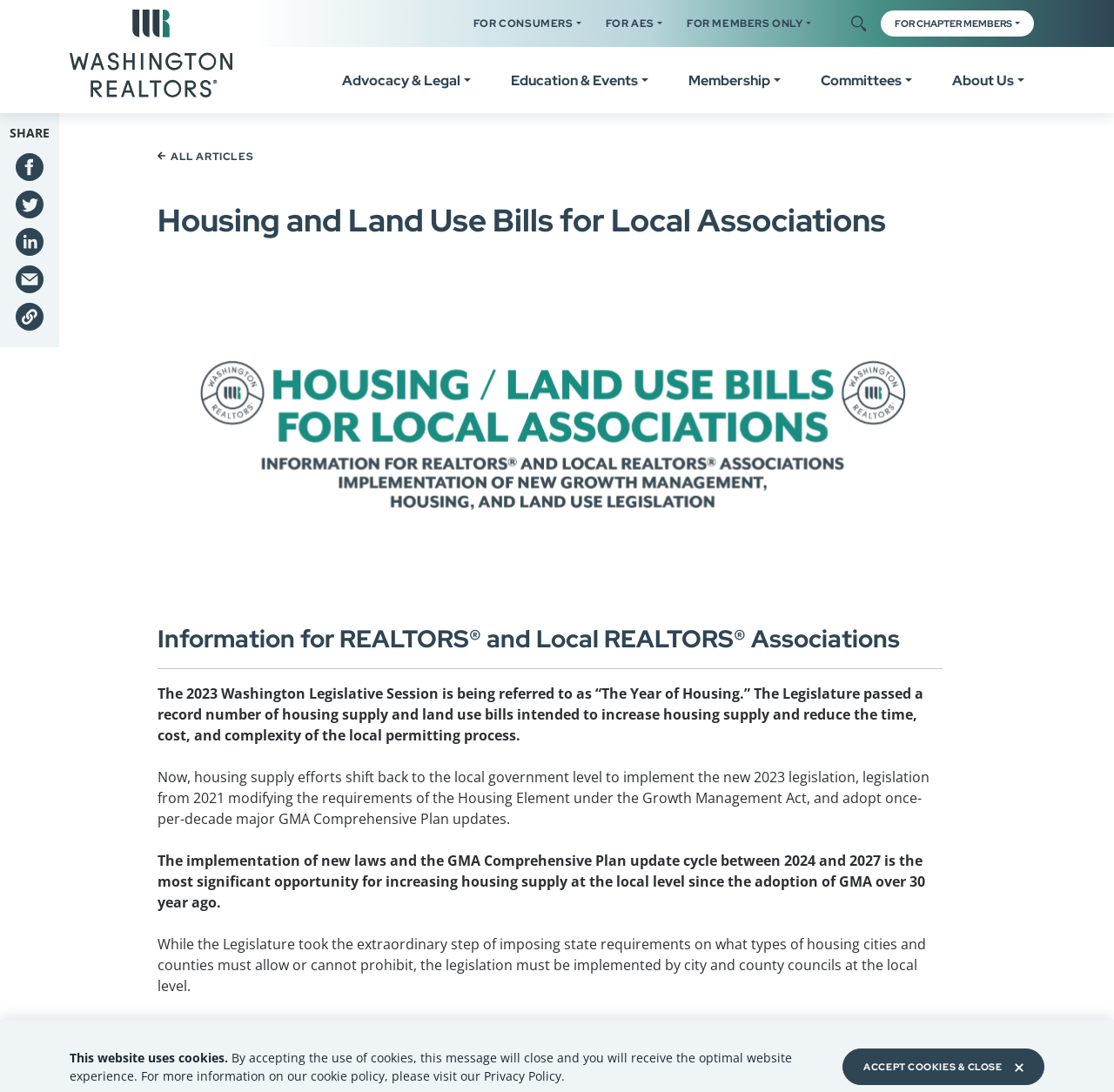Please specify the bounding box coordinates of the area that should be clicked to accomplish the following instruction: "Click the 'Close' button". The coordinates should consist of four float numbers between 0 and 1, i.e., [left, top, right, bottom].

[0.756, 0.96, 0.938, 0.994]